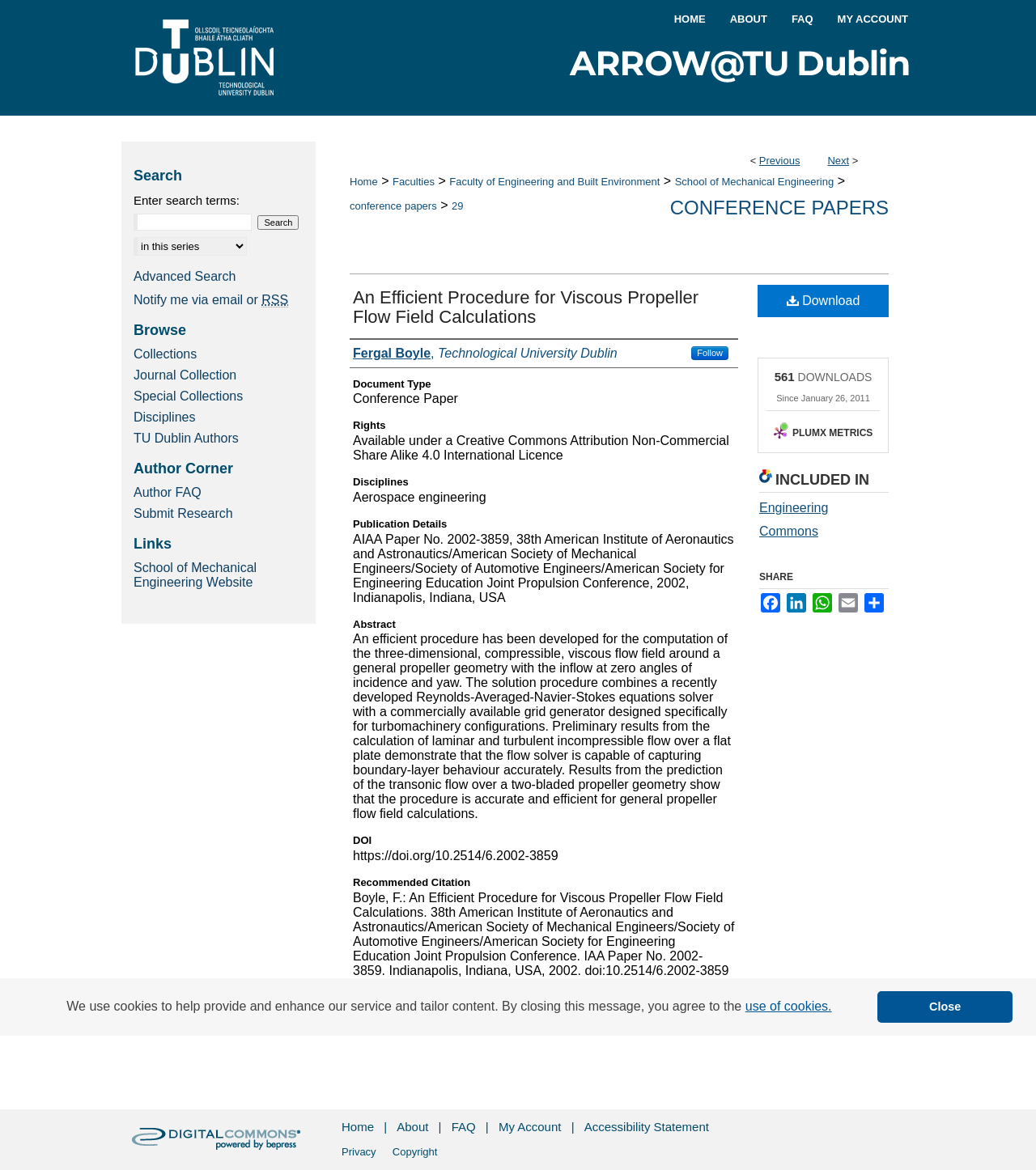Determine the bounding box coordinates of the clickable area required to perform the following instruction: "Search for something". The coordinates should be represented as four float numbers between 0 and 1: [left, top, right, bottom].

[0.129, 0.183, 0.243, 0.197]